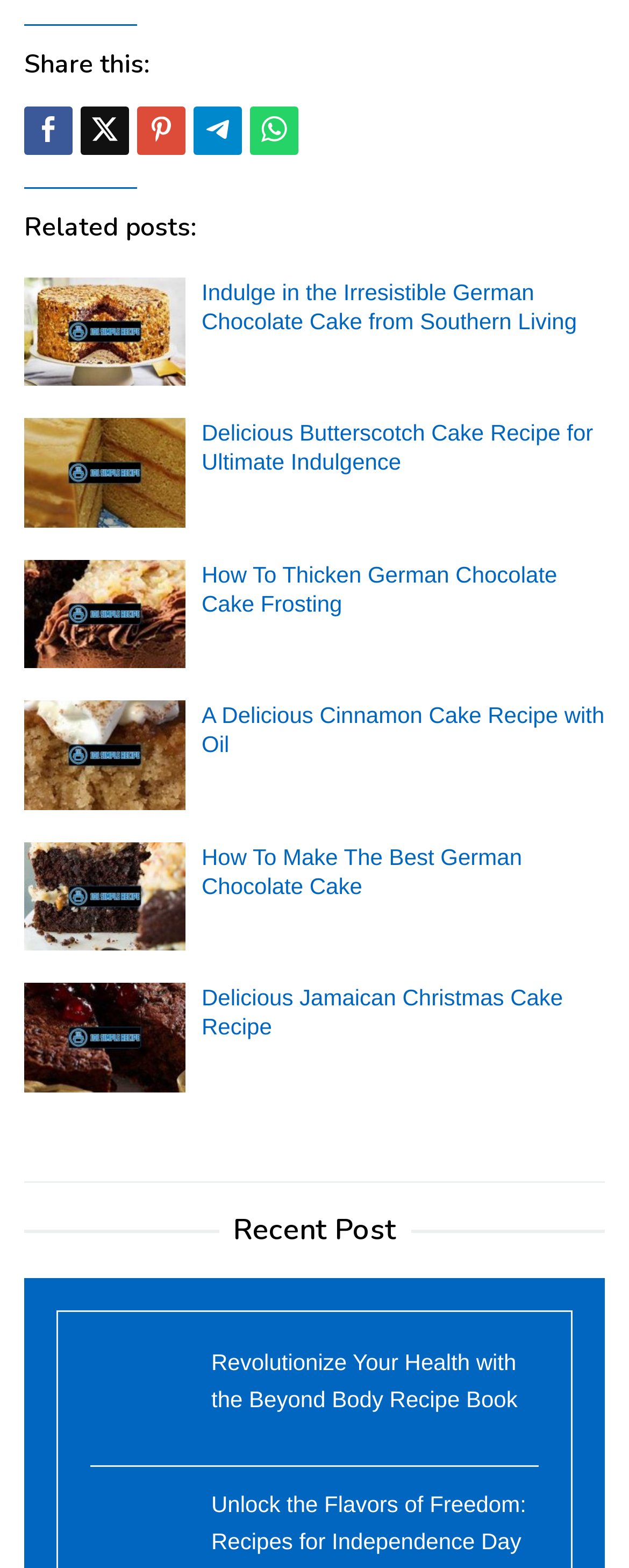How many images are there in the related posts section?
Please provide a single word or phrase answer based on the image.

6